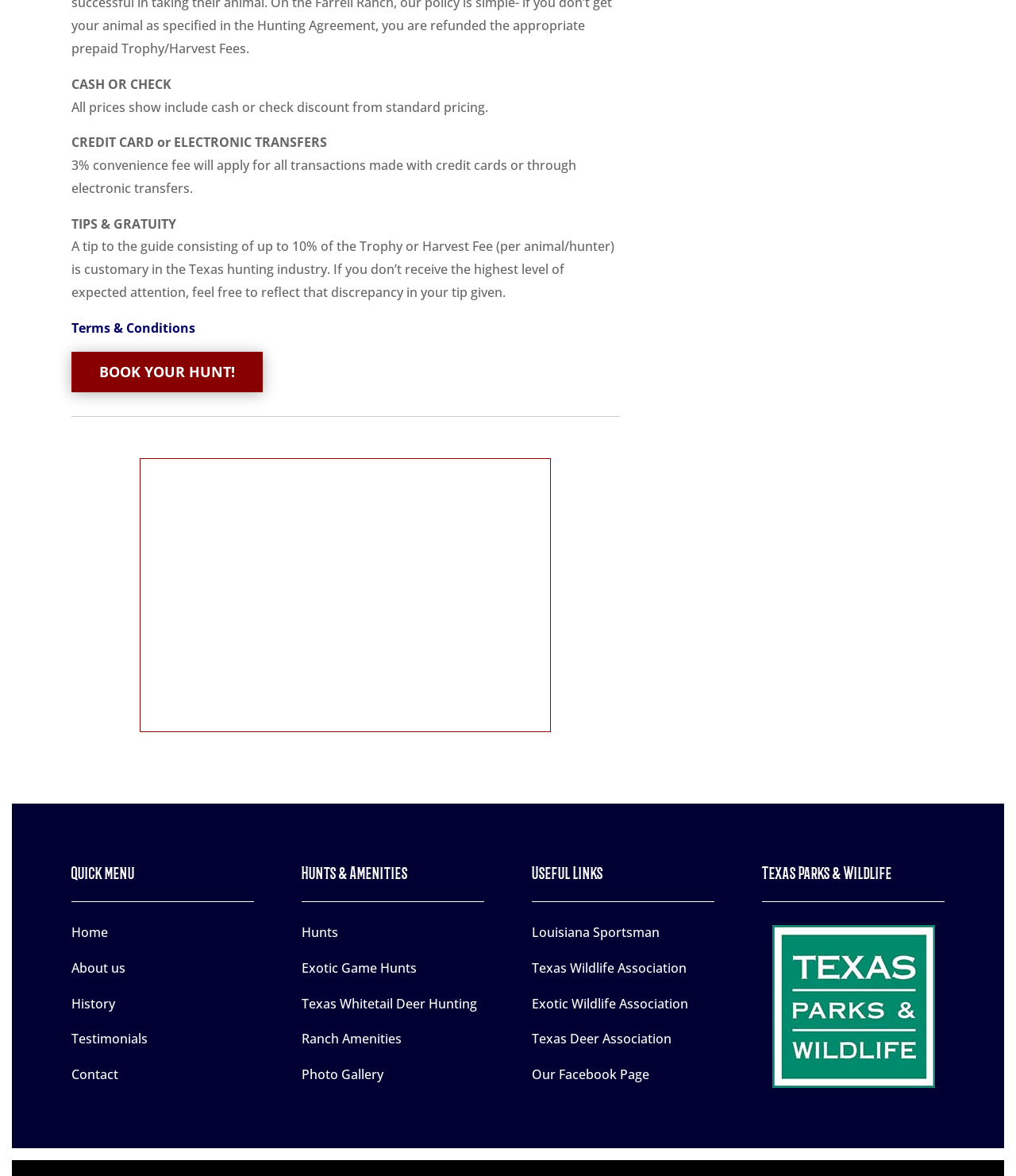Answer the question using only one word or a concise phrase: What type of hunts are mentioned on the webpage?

Exotic Game Hunts, Texas Whitetail Deer Hunting